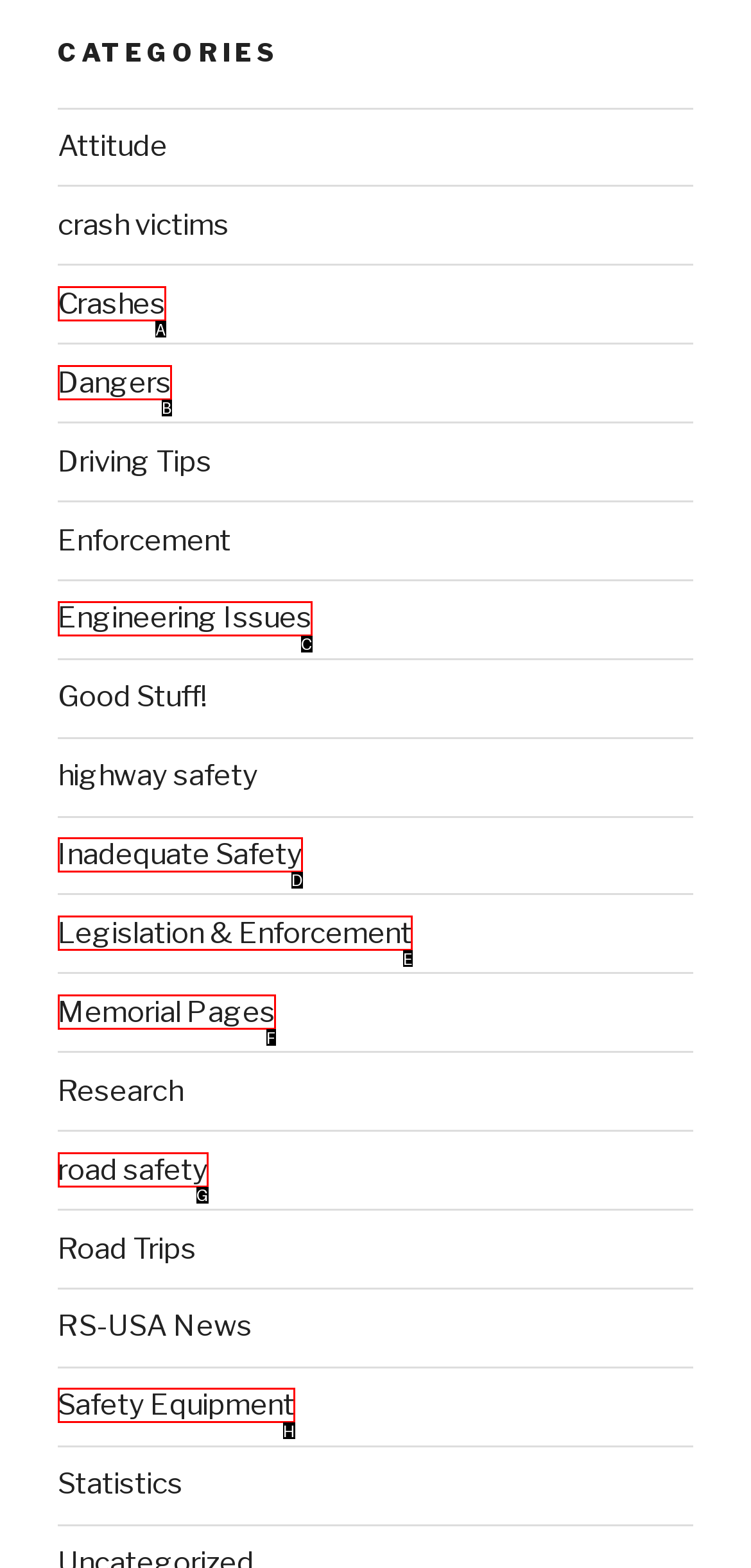Tell me which one HTML element I should click to complete the following task: Read about 'Road Safety' Answer with the option's letter from the given choices directly.

G